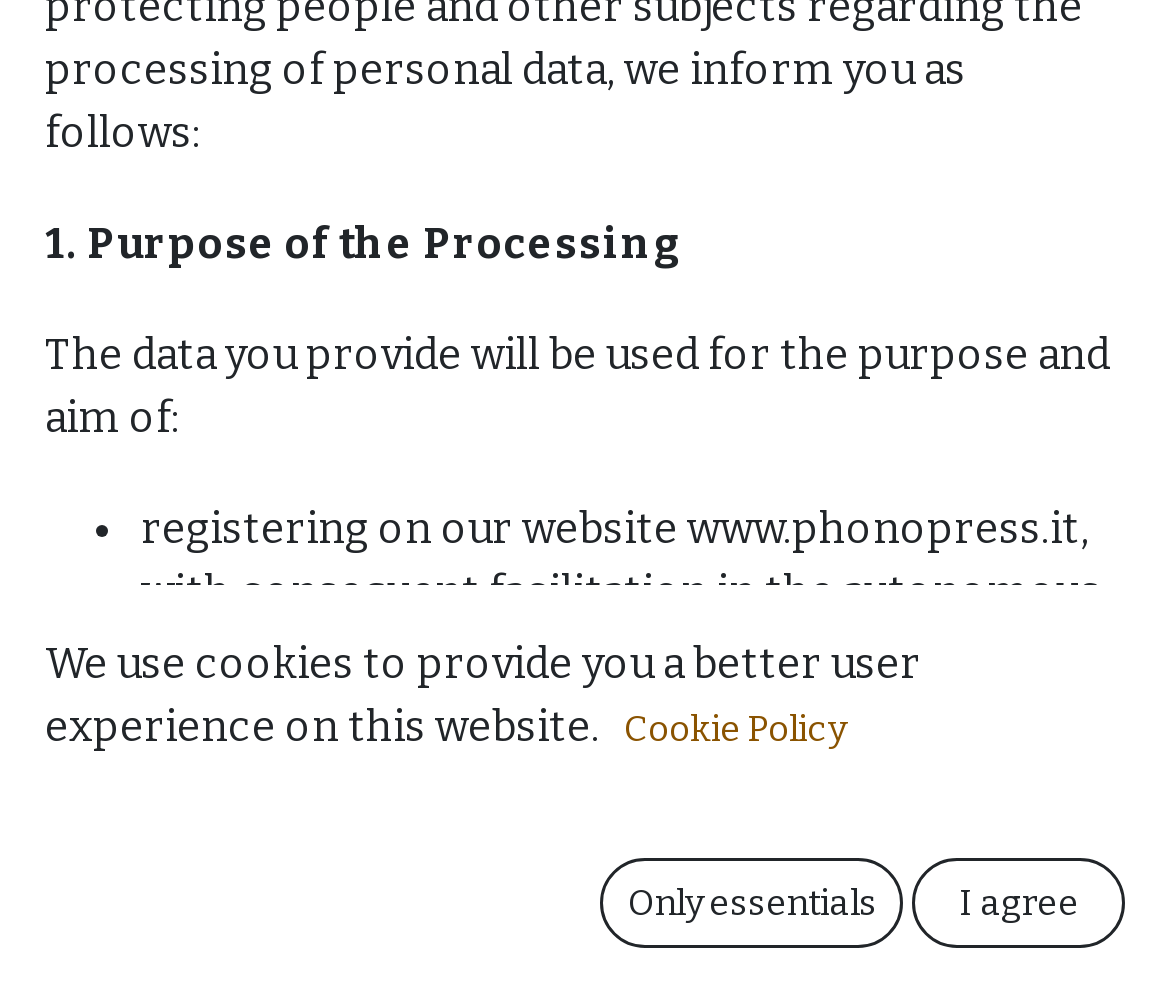Given the following UI element description: "www.phonopress.it", find the bounding box coordinates in the webpage screenshot.

[0.587, 0.507, 0.923, 0.558]